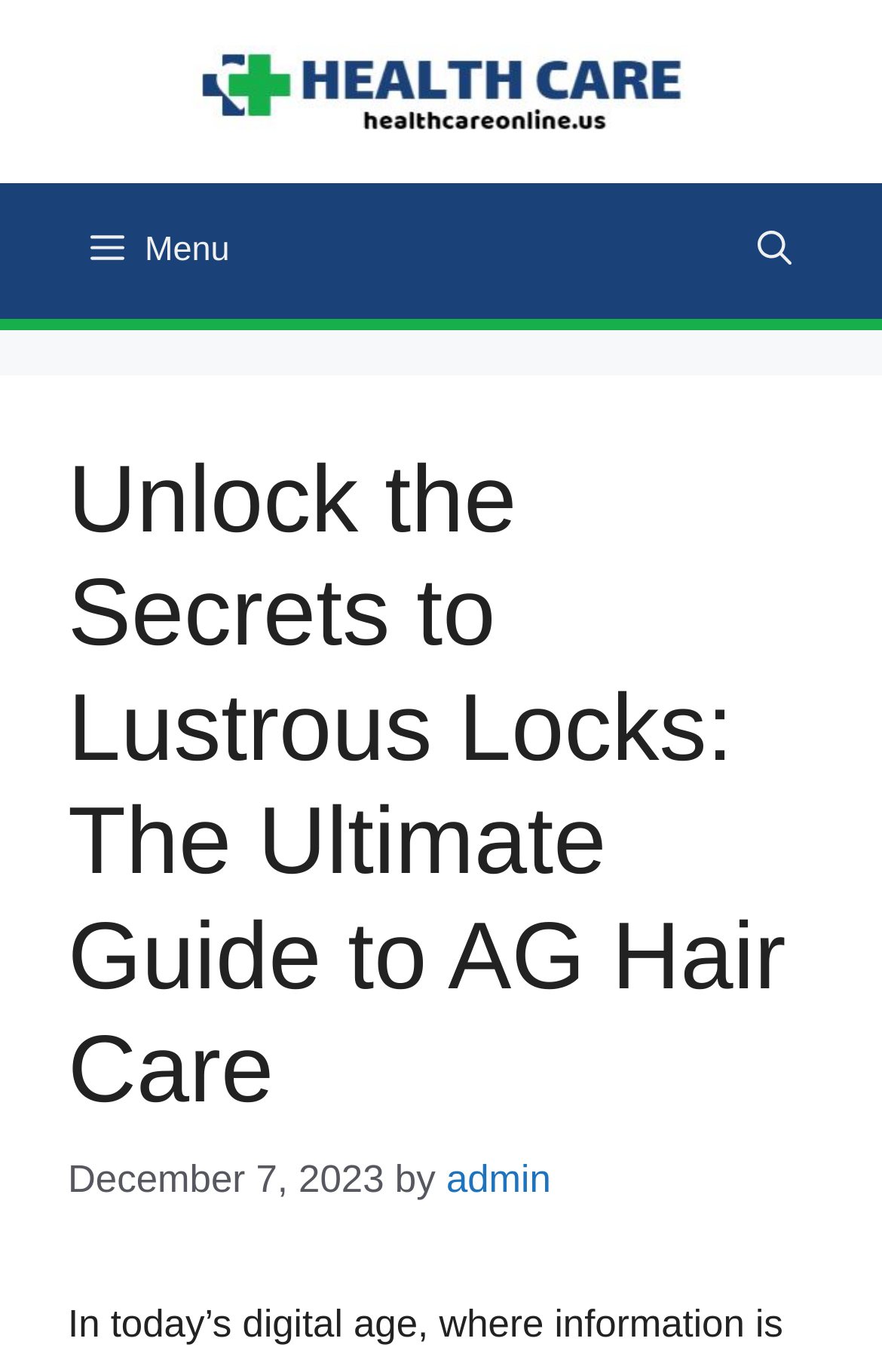What is the category of the article?
Use the information from the image to give a detailed answer to the question.

I inferred the category by analyzing the heading element within the HeaderAsNonLandmark section, which contains the text 'Unlock the Secrets to Lustrous Locks: The Ultimate Guide to AG Hair Care'.